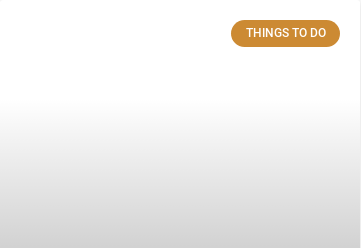Respond to the question below with a single word or phrase:
What is the purpose of the 'THINGS TO DO' button?

To explore activities